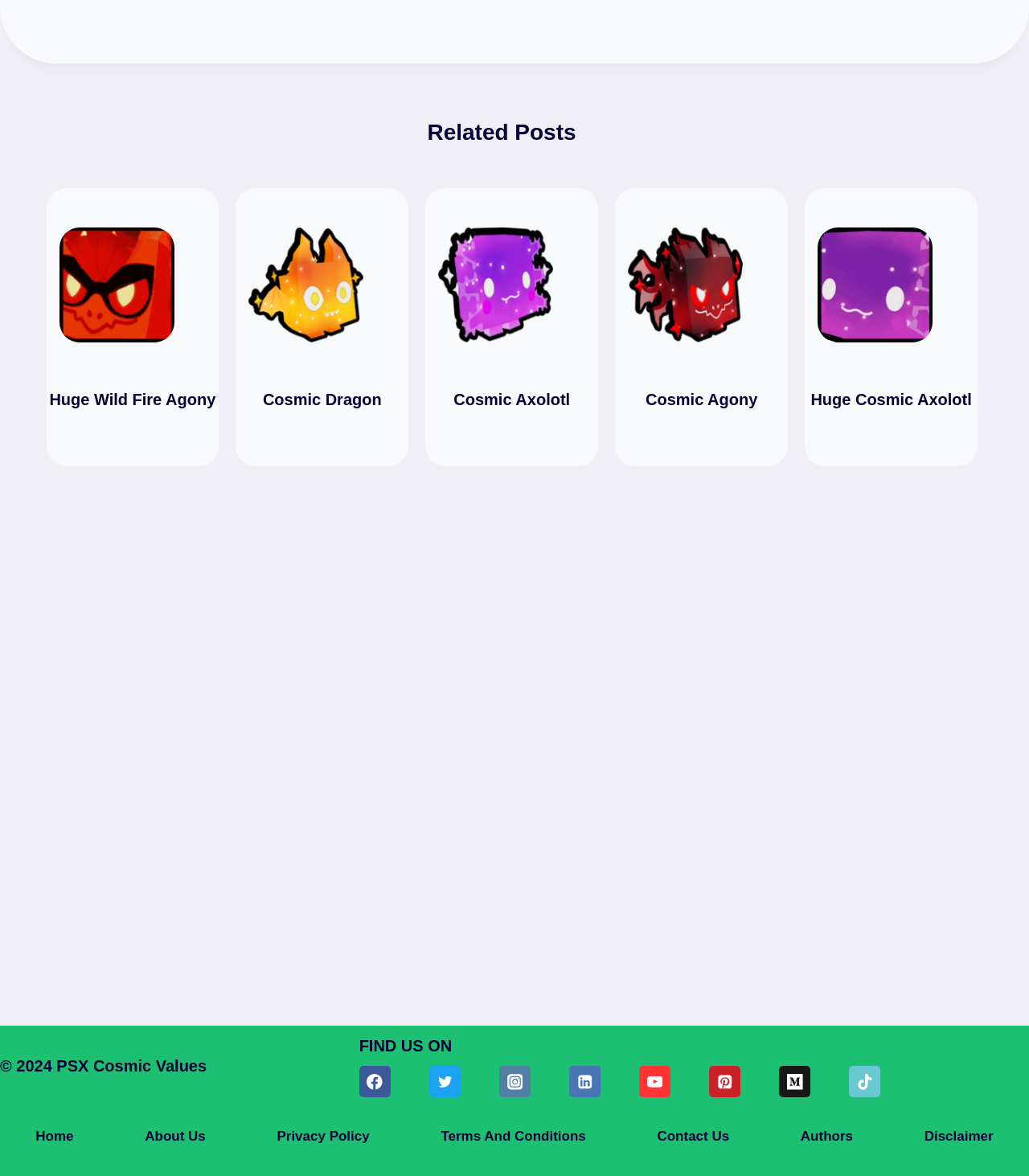Identify the bounding box coordinates of the area you need to click to perform the following instruction: "Navigate to the 'Home' page".

[0.016, 0.954, 0.09, 0.979]